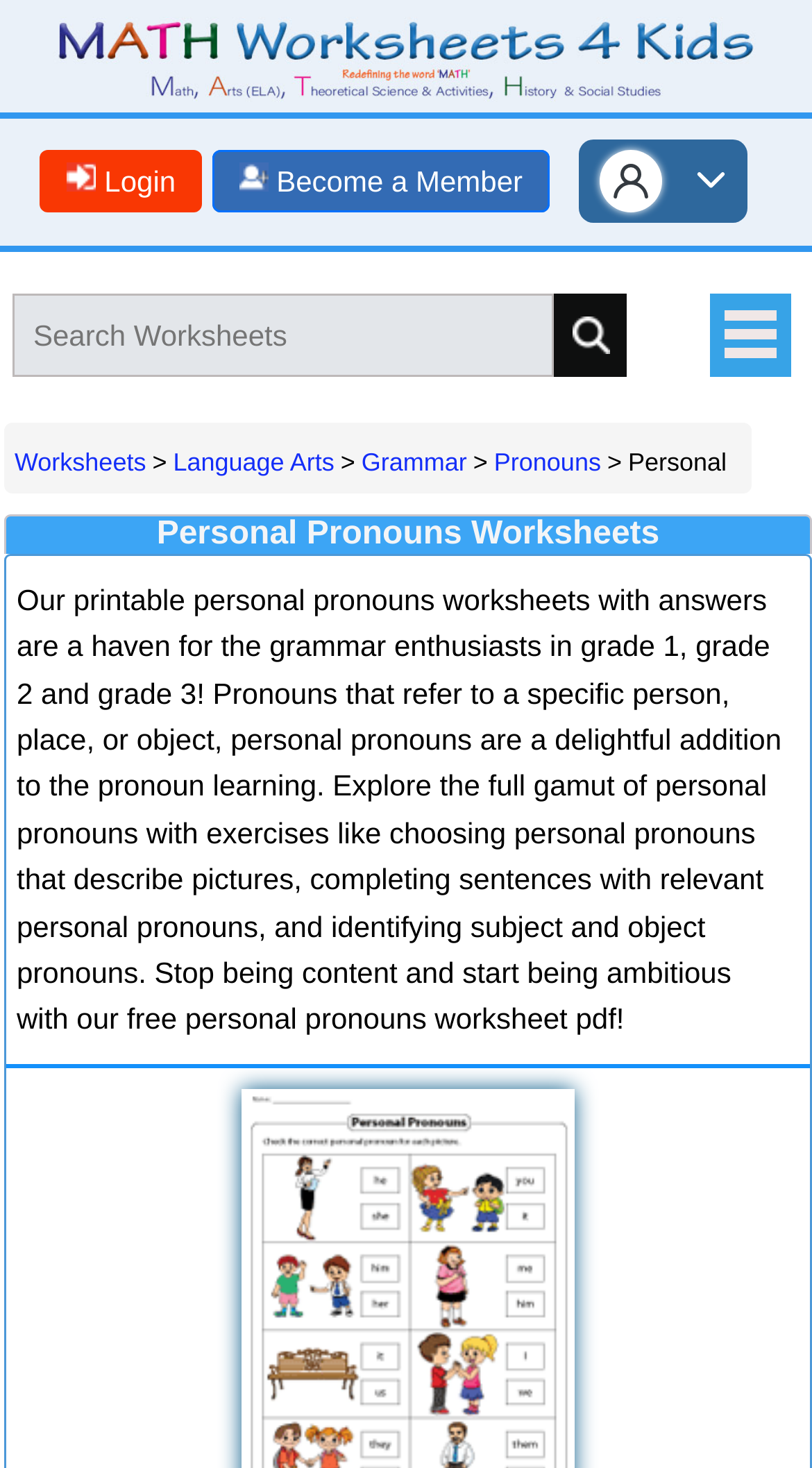What is the target audience for these worksheets?
Could you answer the question in a detailed manner, providing as much information as possible?

The website provides worksheets suitable for students in grade 1, 2, and 3, indicating that the content is designed for early elementary school students.